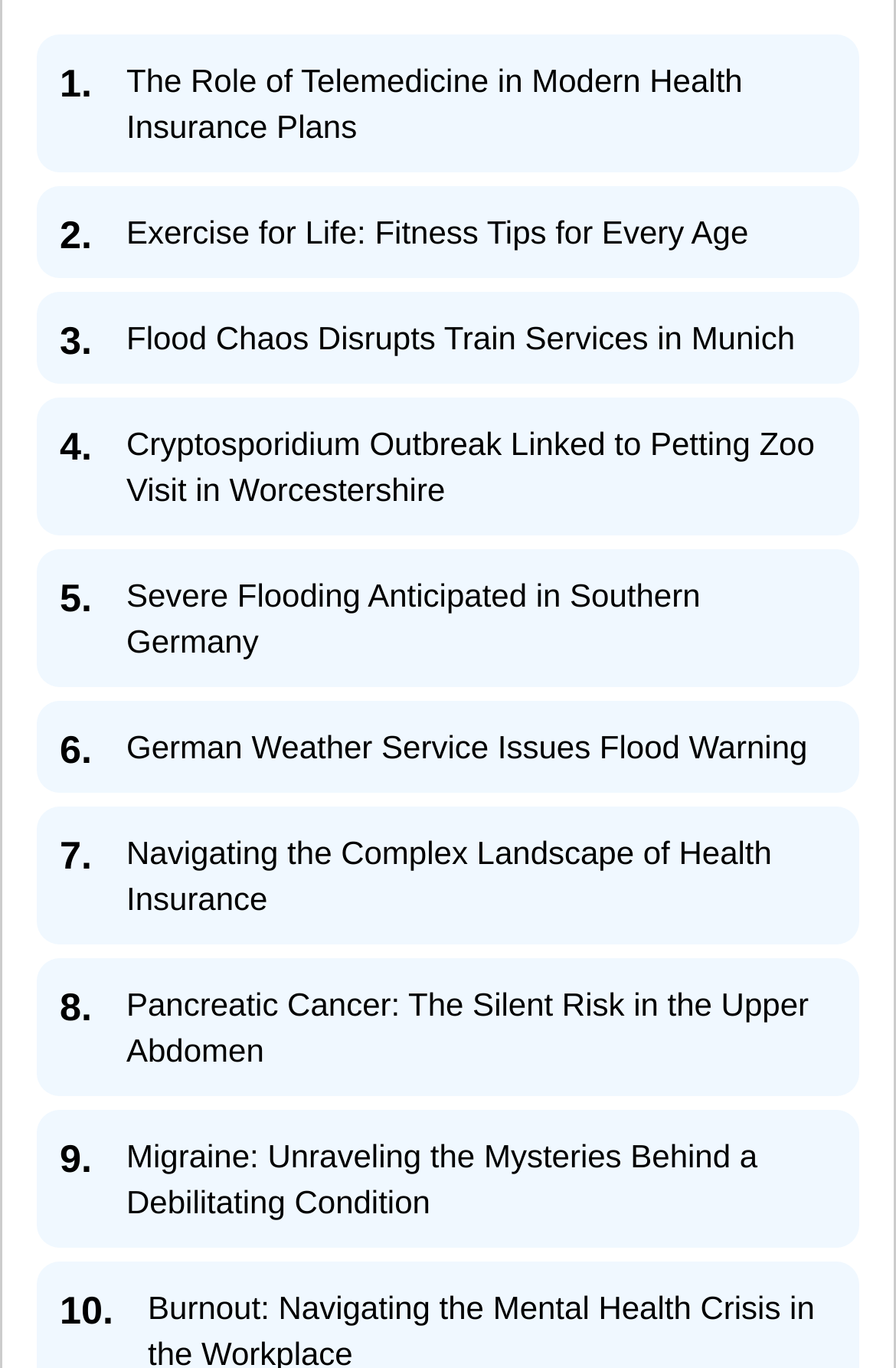Using the element description Message Board, predict the bounding box coordinates for the UI element. Provide the coordinates in (top-left x, top-left y, bottom-right x, bottom-right y) format with values ranging from 0 to 1.

None